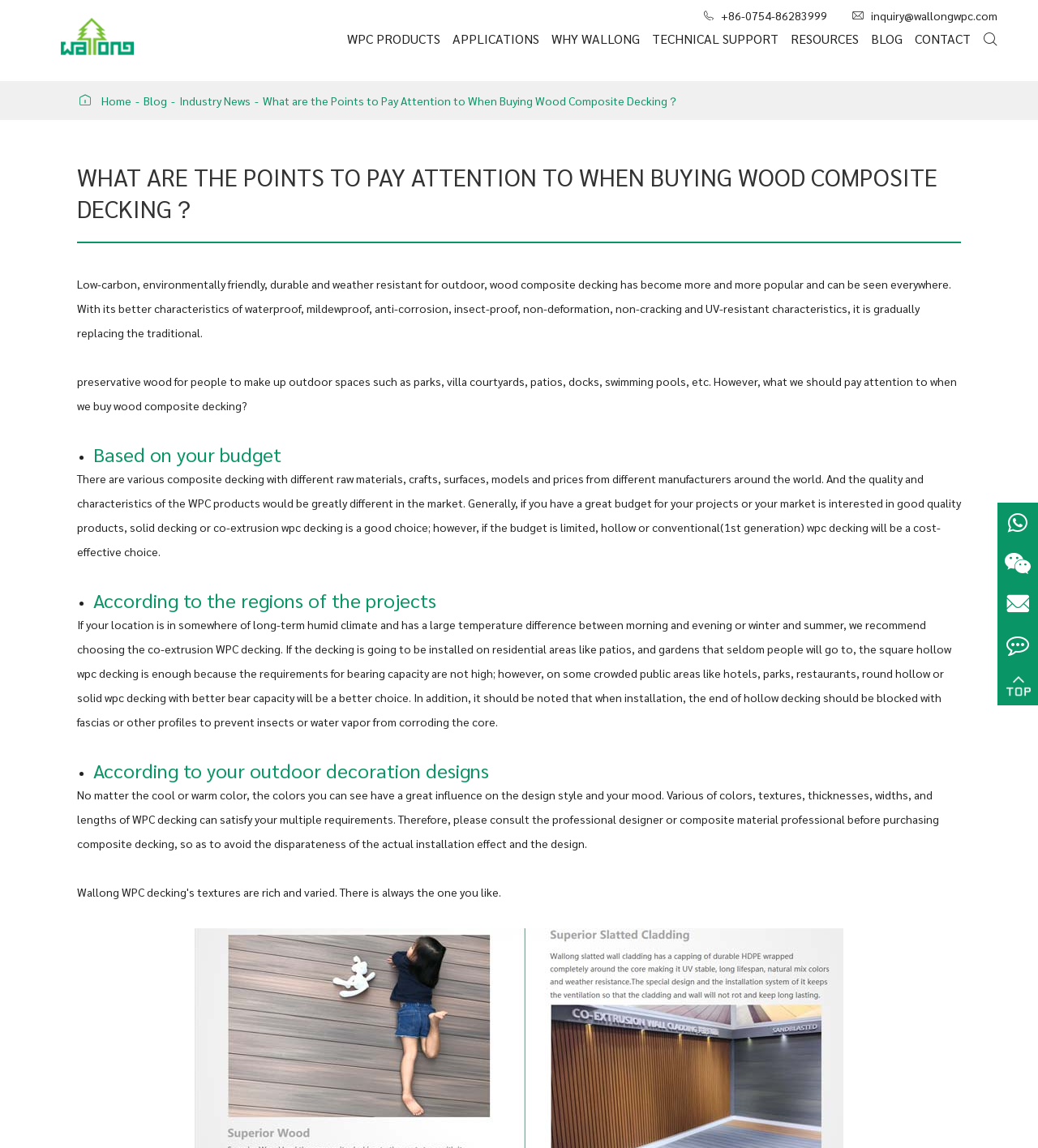What type of decking is recommended for projects with high bearing capacity?
Look at the screenshot and respond with one word or a short phrase.

solid or co-extrusion WPC decking